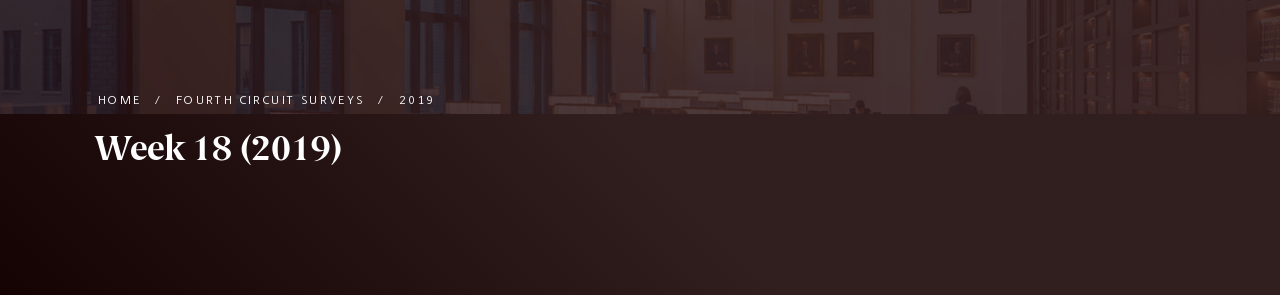What is the significance of the framed portraits in the room?
Please answer the question with a detailed and comprehensive explanation.

The framed portraits, possibly of notable legal figures, add a sense of history and reverence to the room, suggesting that the space values and respects the contributions of legal scholars and professionals.